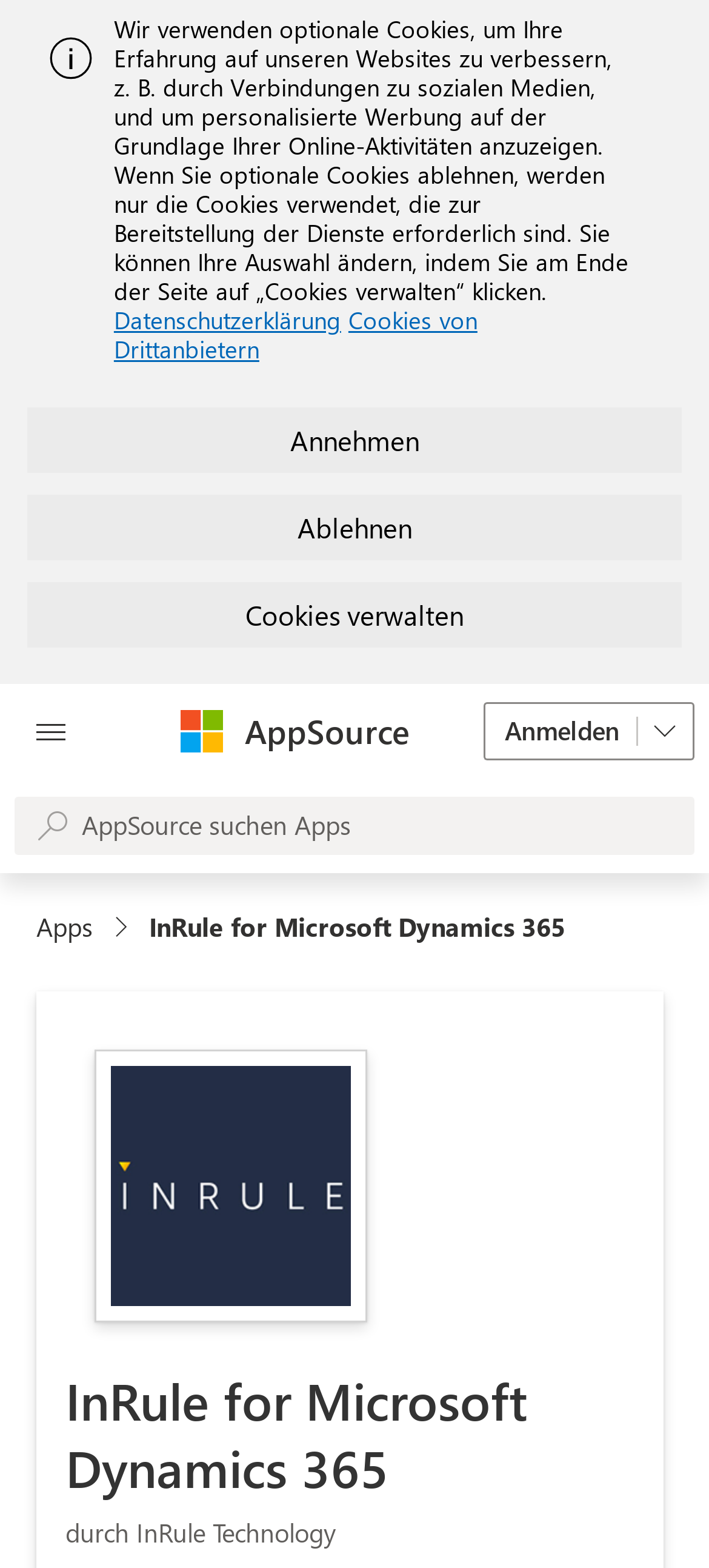Extract the main headline from the webpage and generate its text.

InRule for Microsoft Dynamics 365